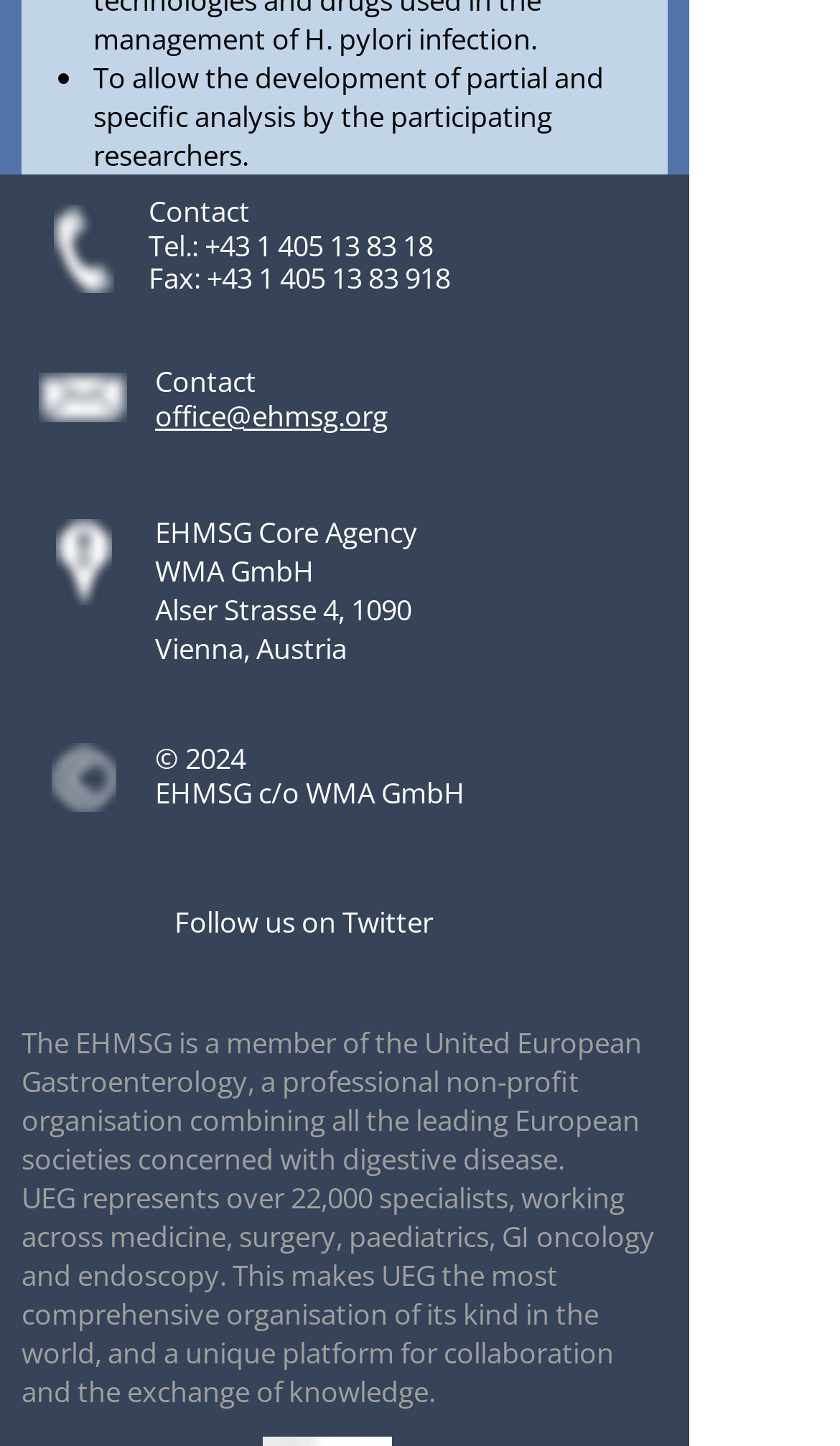What is the phone number to contact?
Could you answer the question with a detailed and thorough explanation?

I found the phone number by looking at the 'Tel:' section, which is located below the 'Contact' header. The phone number is a link with the text '+43 1 405 13 83 18'.